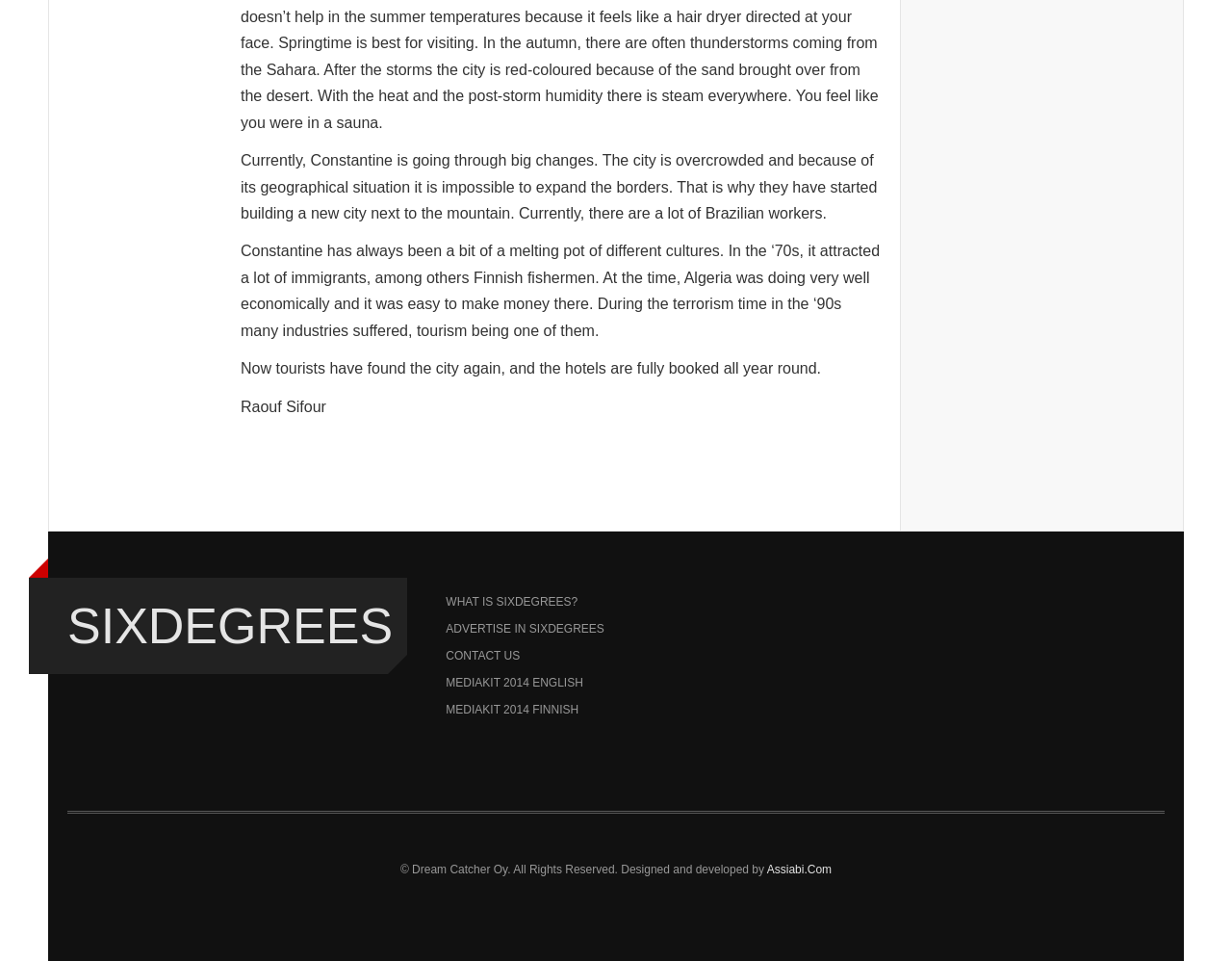Identify the bounding box of the UI element that matches this description: "OnePress".

None